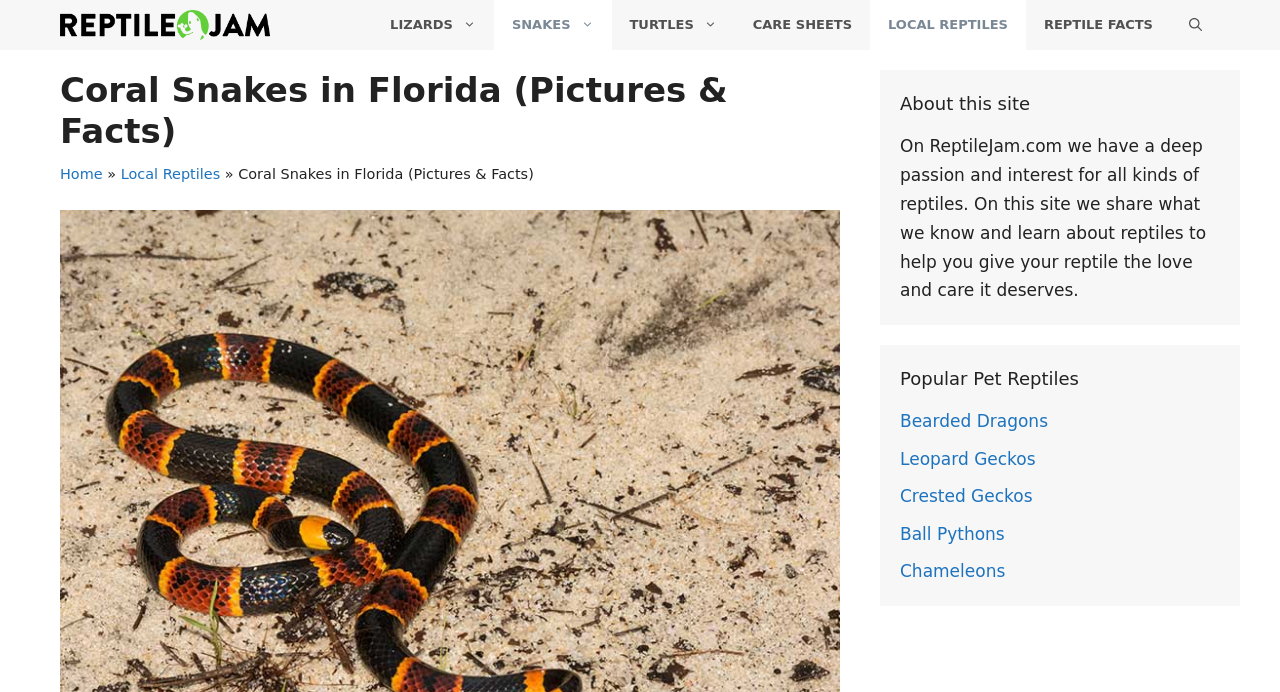Could you specify the bounding box coordinates for the clickable section to complete the following instruction: "explore leopard geckos"?

[0.703, 0.648, 0.809, 0.677]